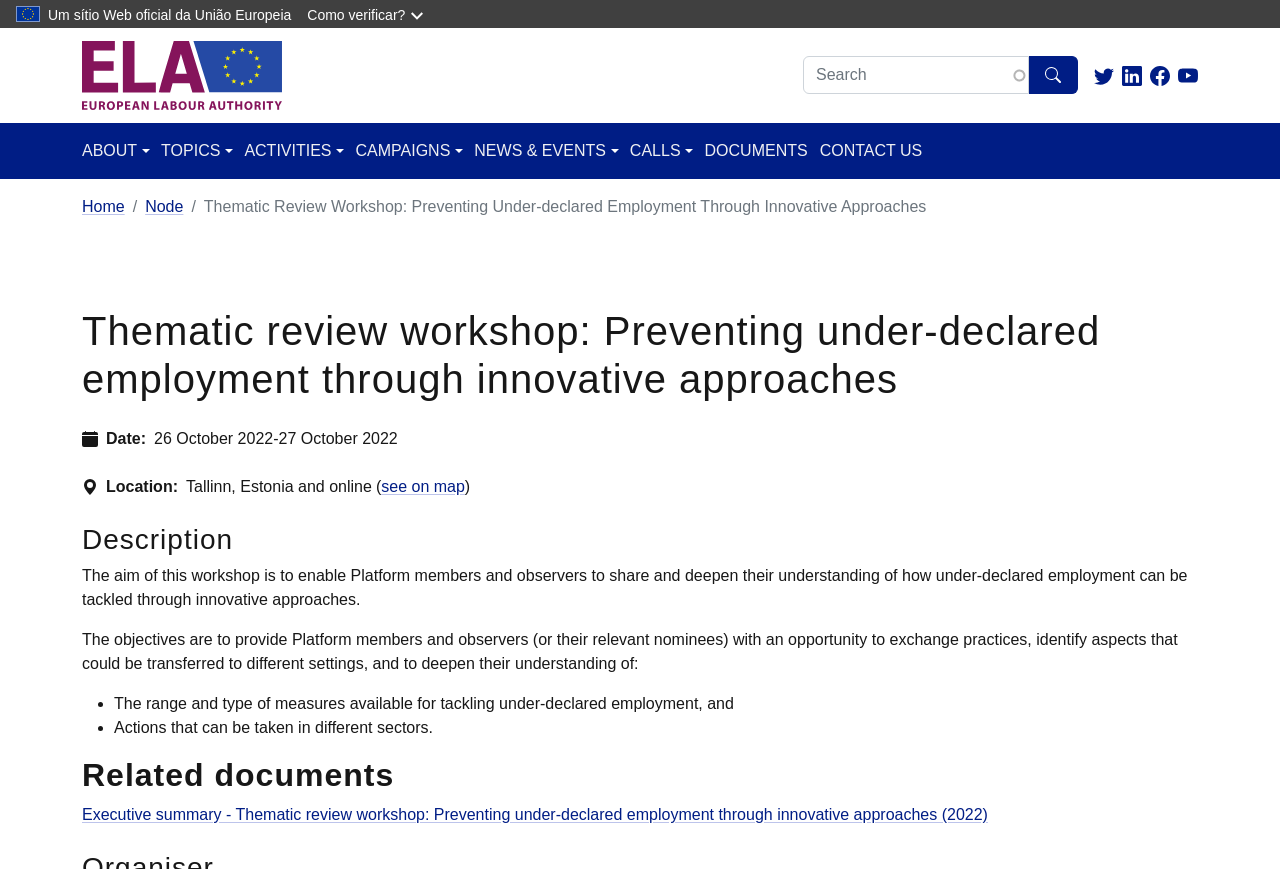Answer the question below with a single word or a brief phrase: 
Where is the workshop taking place?

Tallinn, Estonia and online